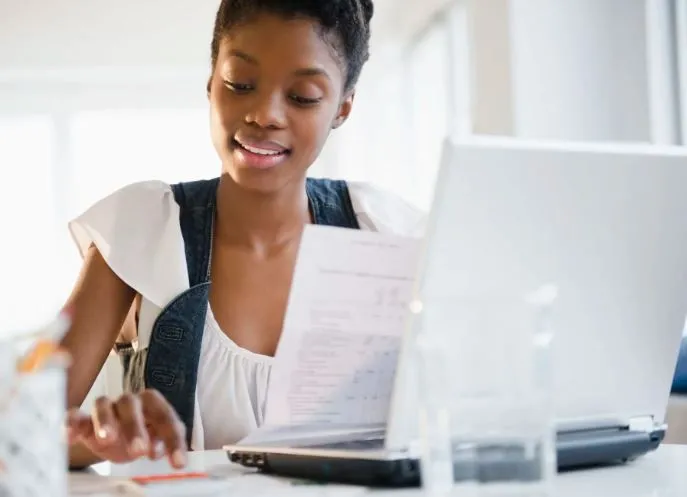Give a one-word or one-phrase response to the question: 
Is the workspace cluttered?

No